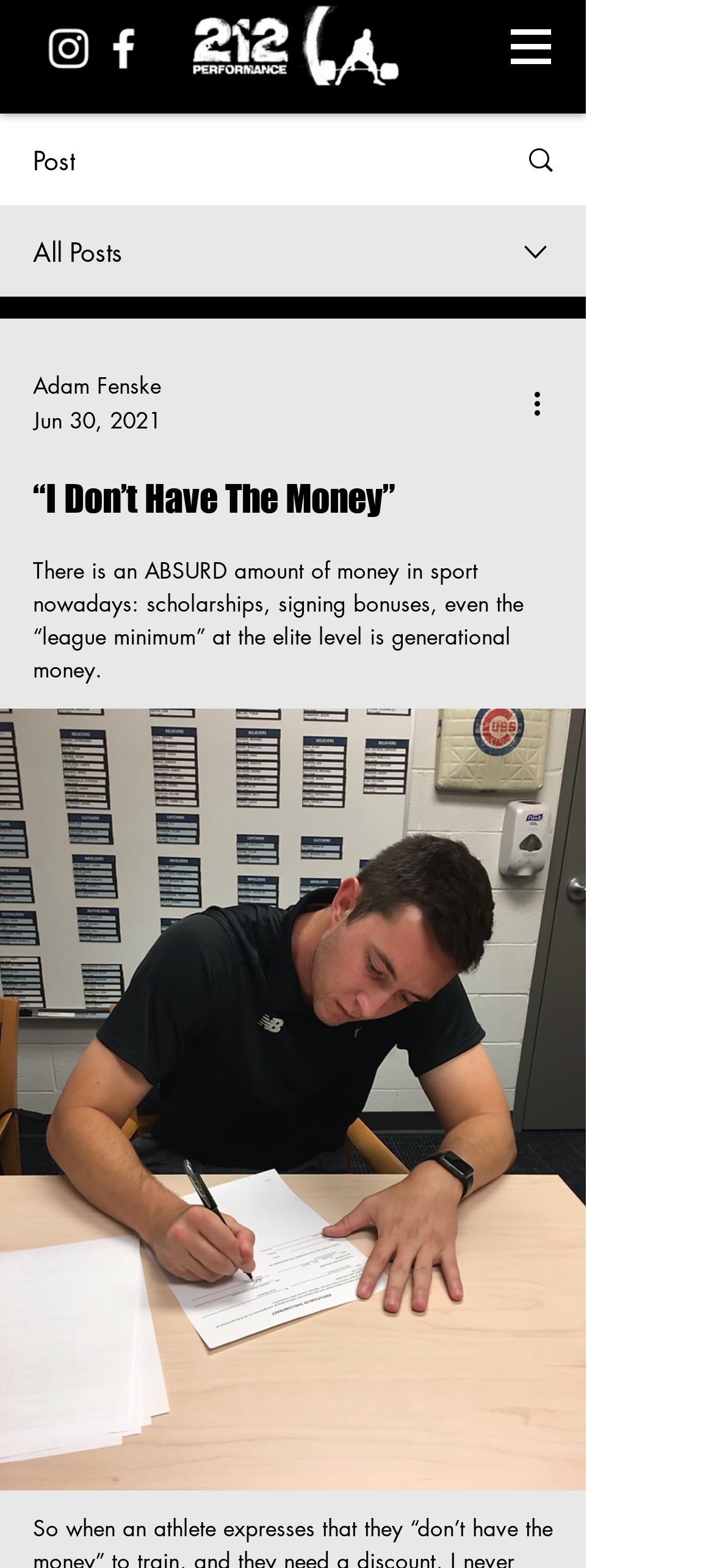Answer the following in one word or a short phrase: 
What is the social media platform with an icon on the top left?

Instagram